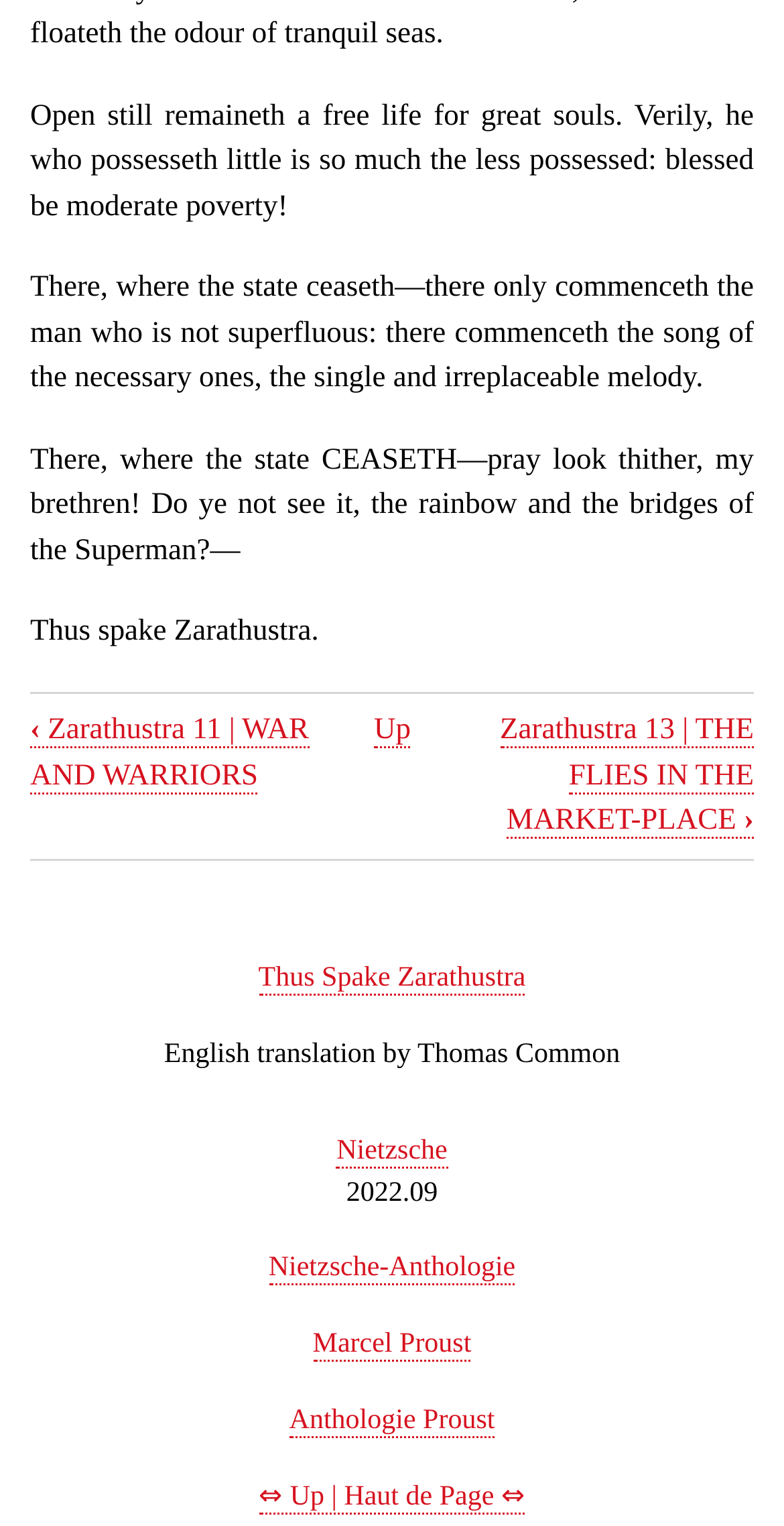Provide a brief response to the question using a single word or phrase: 
How many navigation links are there?

3